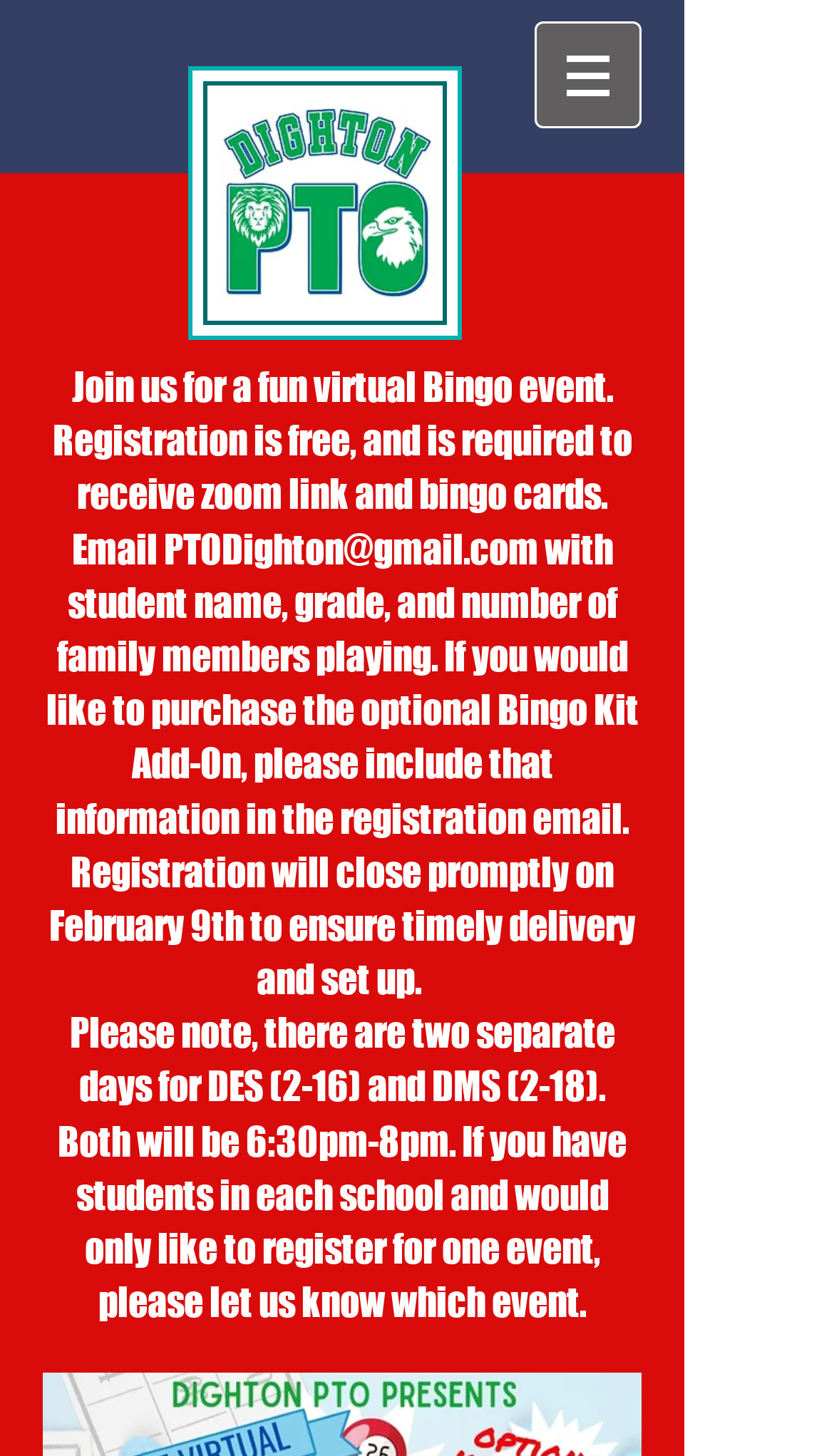Using the provided element description: "PTODighton@gmail.com", identify the bounding box coordinates. The coordinates should be four floats between 0 and 1 in the order [left, top, right, bottom].

[0.196, 0.361, 0.645, 0.393]